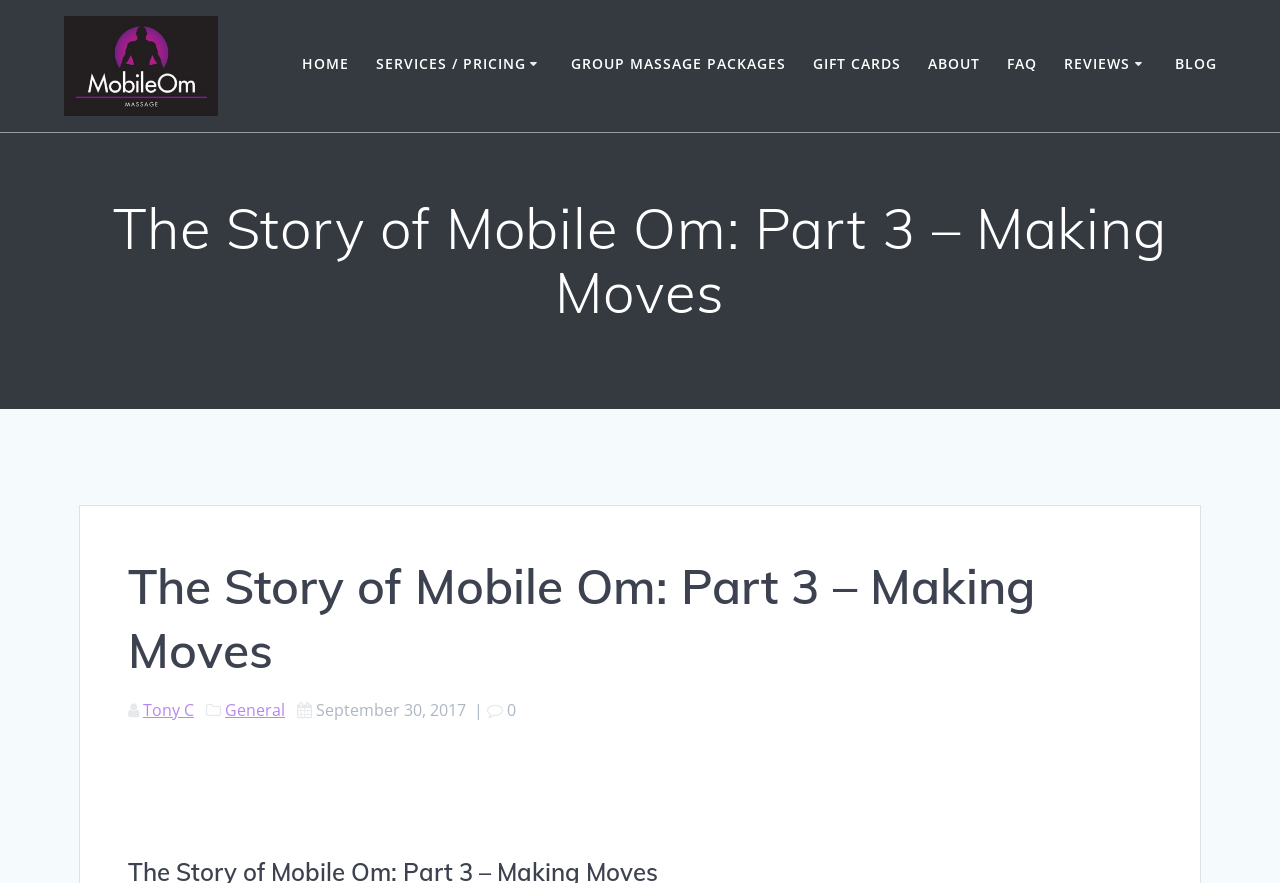Please find the bounding box coordinates of the element that you should click to achieve the following instruction: "Go to BLOG". The coordinates should be presented as four float numbers between 0 and 1: [left, top, right, bottom].

[0.918, 0.06, 0.951, 0.089]